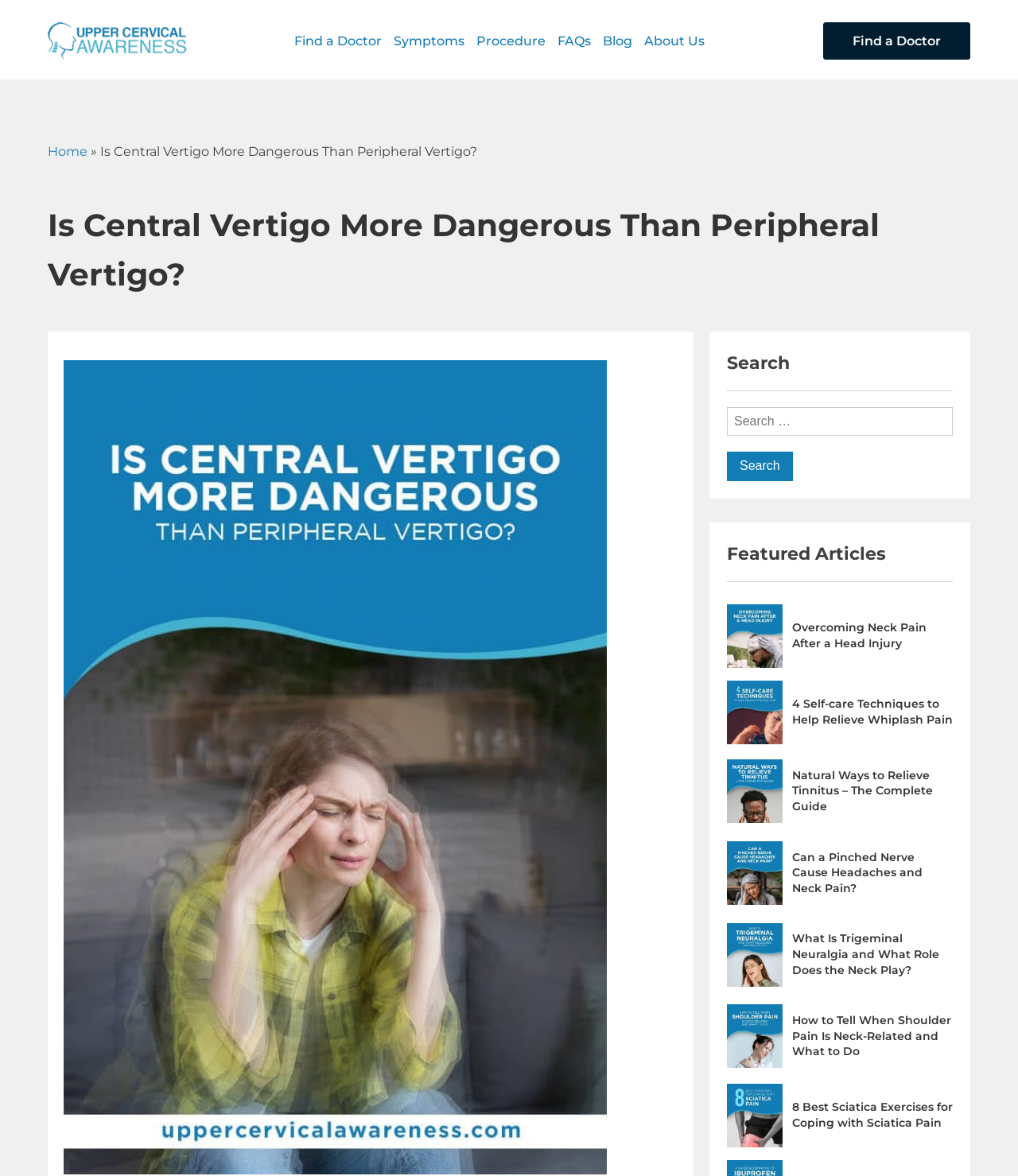Determine the bounding box coordinates of the element that should be clicked to execute the following command: "Search for something".

[0.714, 0.346, 0.936, 0.409]